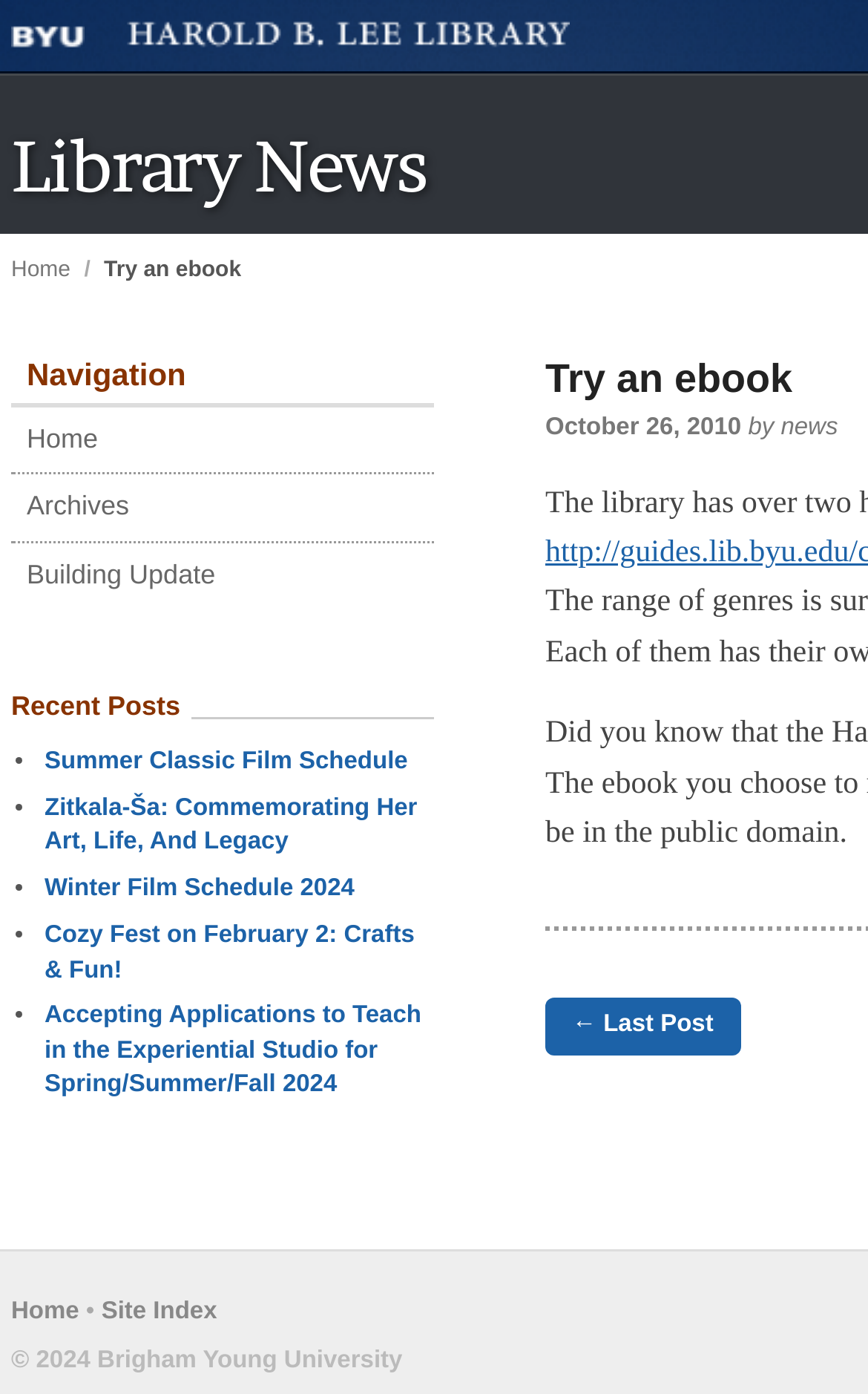Determine the bounding box coordinates of the region I should click to achieve the following instruction: "view recent posts". Ensure the bounding box coordinates are four float numbers between 0 and 1, i.e., [left, top, right, bottom].

[0.013, 0.485, 0.5, 0.516]